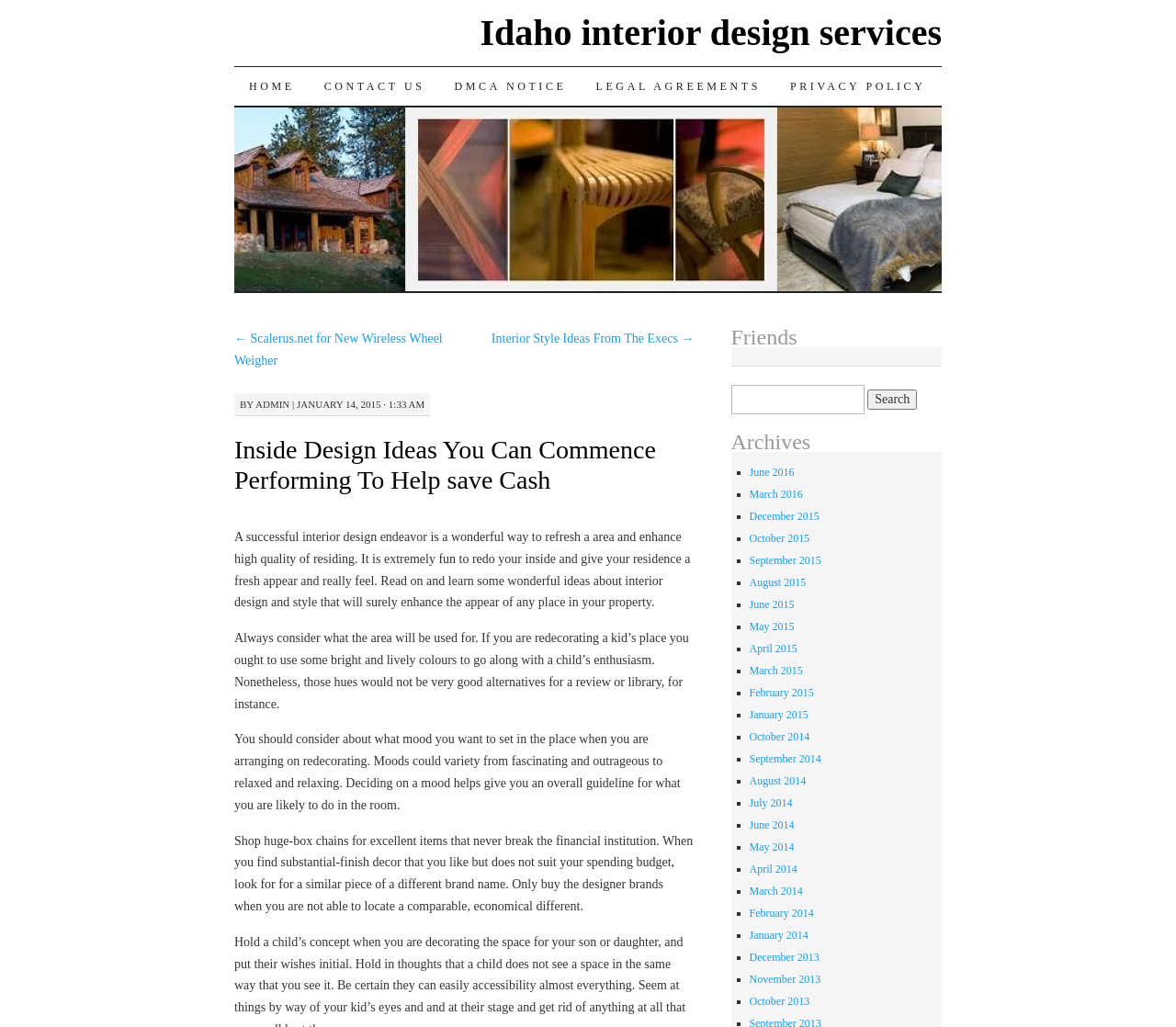Create a full and detailed caption for the entire webpage.

This webpage is about interior design ideas and services. At the top, there is a navigation menu with links to "HOME", "CONTACT US", "DMCA NOTICE", "LEGAL AGREEMENTS", and "PRIVACY POLICY". Below the navigation menu, there is a section with a link to "Idaho interior design services" and another link to "SKIP TO CONTENT".

The main content of the webpage is divided into several sections. The first section has a heading "Inside Design Ideas You Can Commence Performing To Help save Cash" and a brief introduction to interior design. Below the introduction, there are three paragraphs of text discussing interior design ideas, including tips on choosing colors and furniture.

To the right of the main content, there is a sidebar with several sections. The first section is labeled "Friends" and has no content. The second section is a search bar with a label "Search for:" and a button to submit the search query. The third section is labeled "Archives" and has a list of links to monthly archives, ranging from January 2014 to June 2016.

At the bottom of the webpage, there are several links to other websites, including "Scalerus.net for New Wireless Wheel Weigher" and "Interior Style Ideas From The Execs". There is also a section with the author's name and the date of publication, "BY ADMIN | JANUARY 14, 2015 · 1:33 AM".